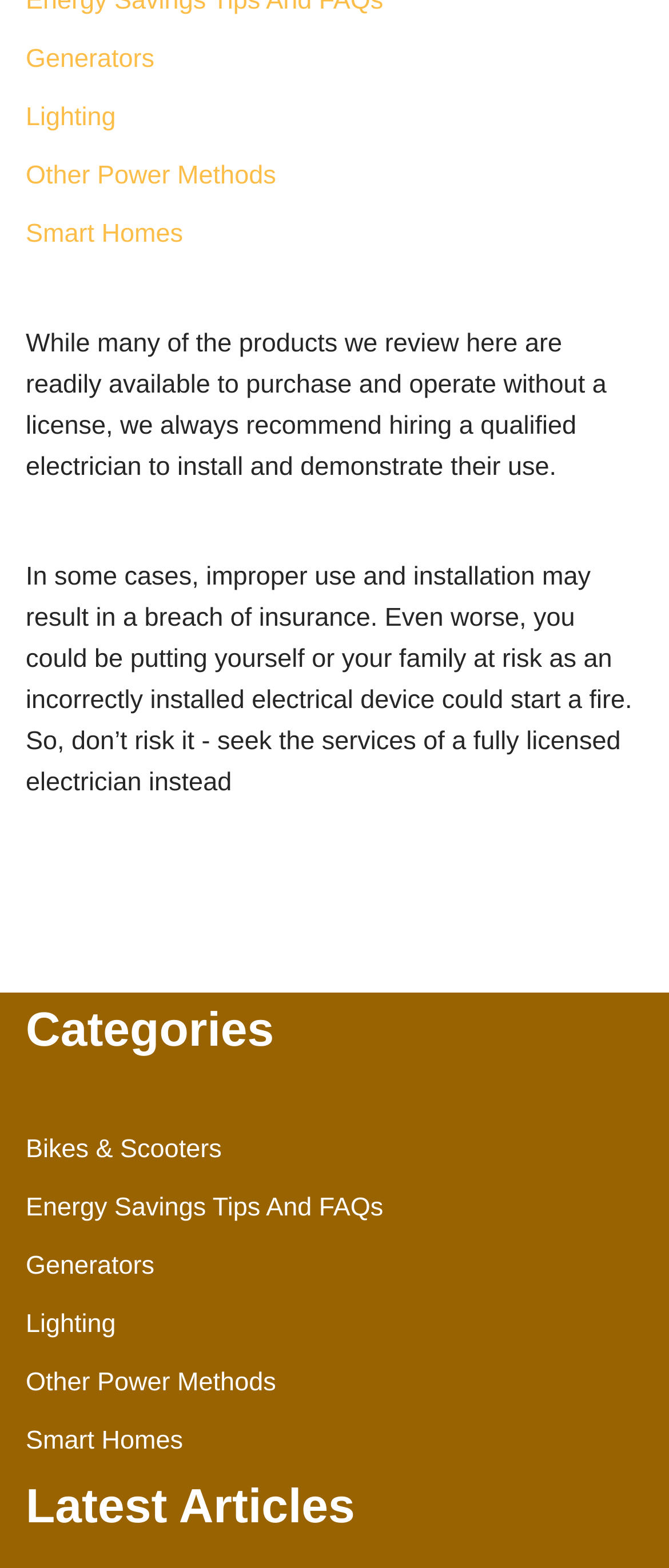Extract the bounding box coordinates for the described element: "Other Power Methods". The coordinates should be represented as four float numbers between 0 and 1: [left, top, right, bottom].

[0.038, 0.873, 0.413, 0.891]